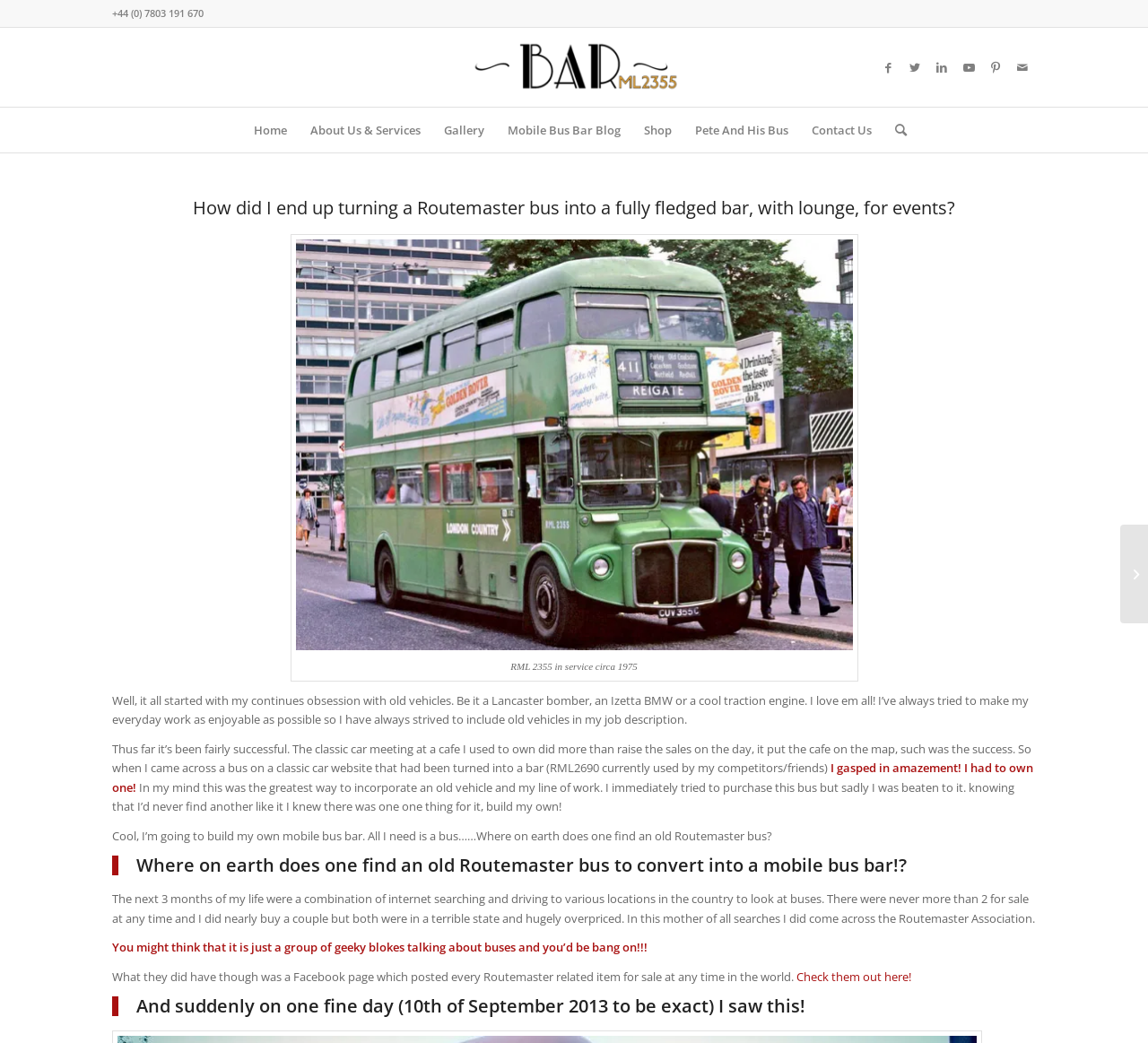Please identify the bounding box coordinates of the clickable region that I should interact with to perform the following instruction: "Visit the 'About Us & Services' page". The coordinates should be expressed as four float numbers between 0 and 1, i.e., [left, top, right, bottom].

[0.26, 0.103, 0.376, 0.146]